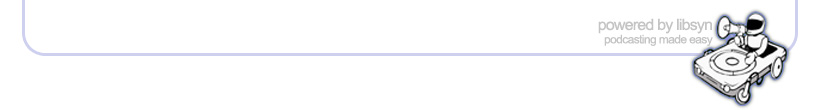What does the retro record player symbolize?
Please analyze the image and answer the question with as much detail as possible.

The stylized graphic of a retro record player in the image symbolizes the connection to audio content and creativity, highlighting the platform's role in facilitating the creation and publishing of audio content.